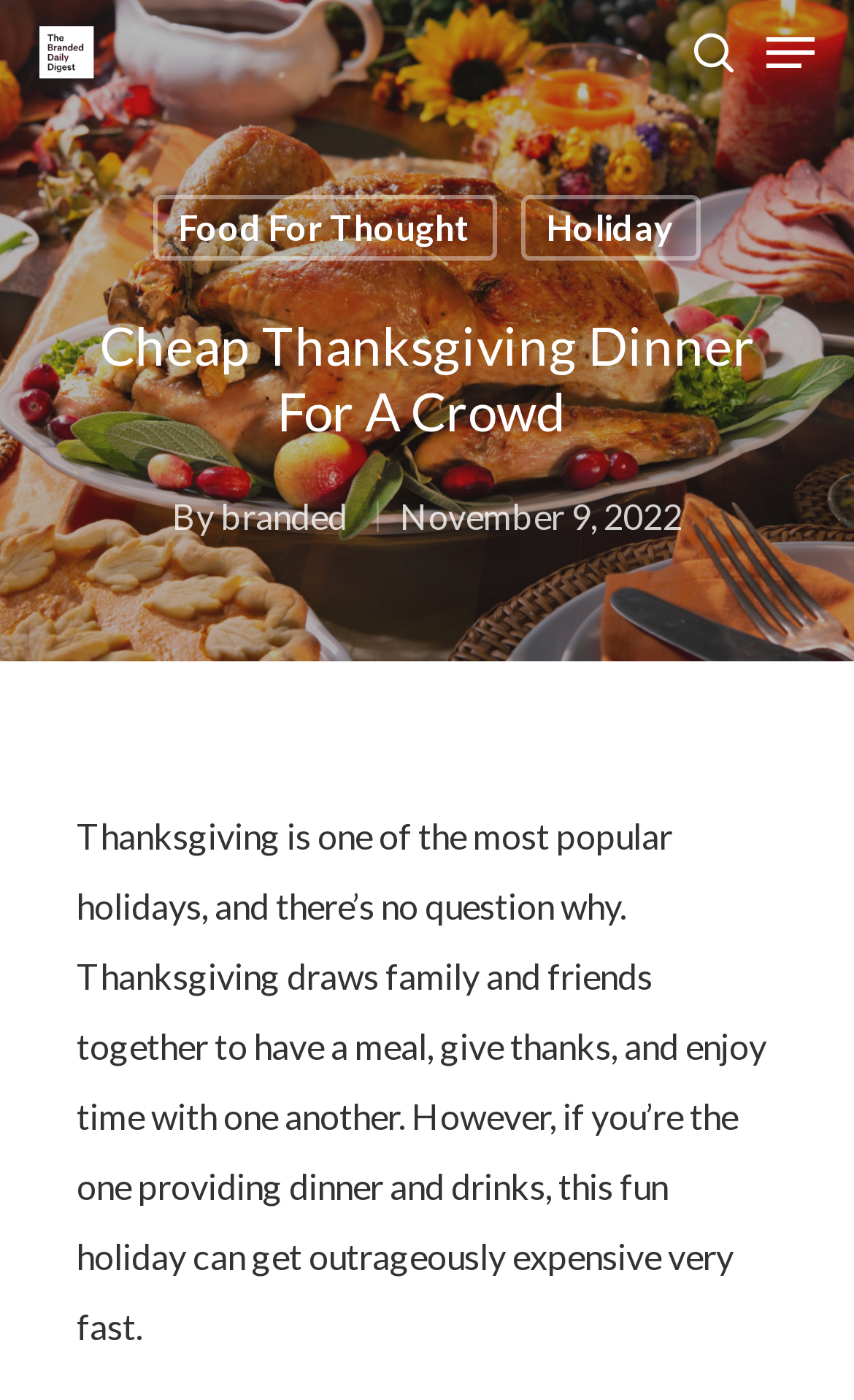Show the bounding box coordinates for the element that needs to be clicked to execute the following instruction: "explore the holiday section". Provide the coordinates in the form of four float numbers between 0 and 1, i.e., [left, top, right, bottom].

[0.609, 0.139, 0.819, 0.186]